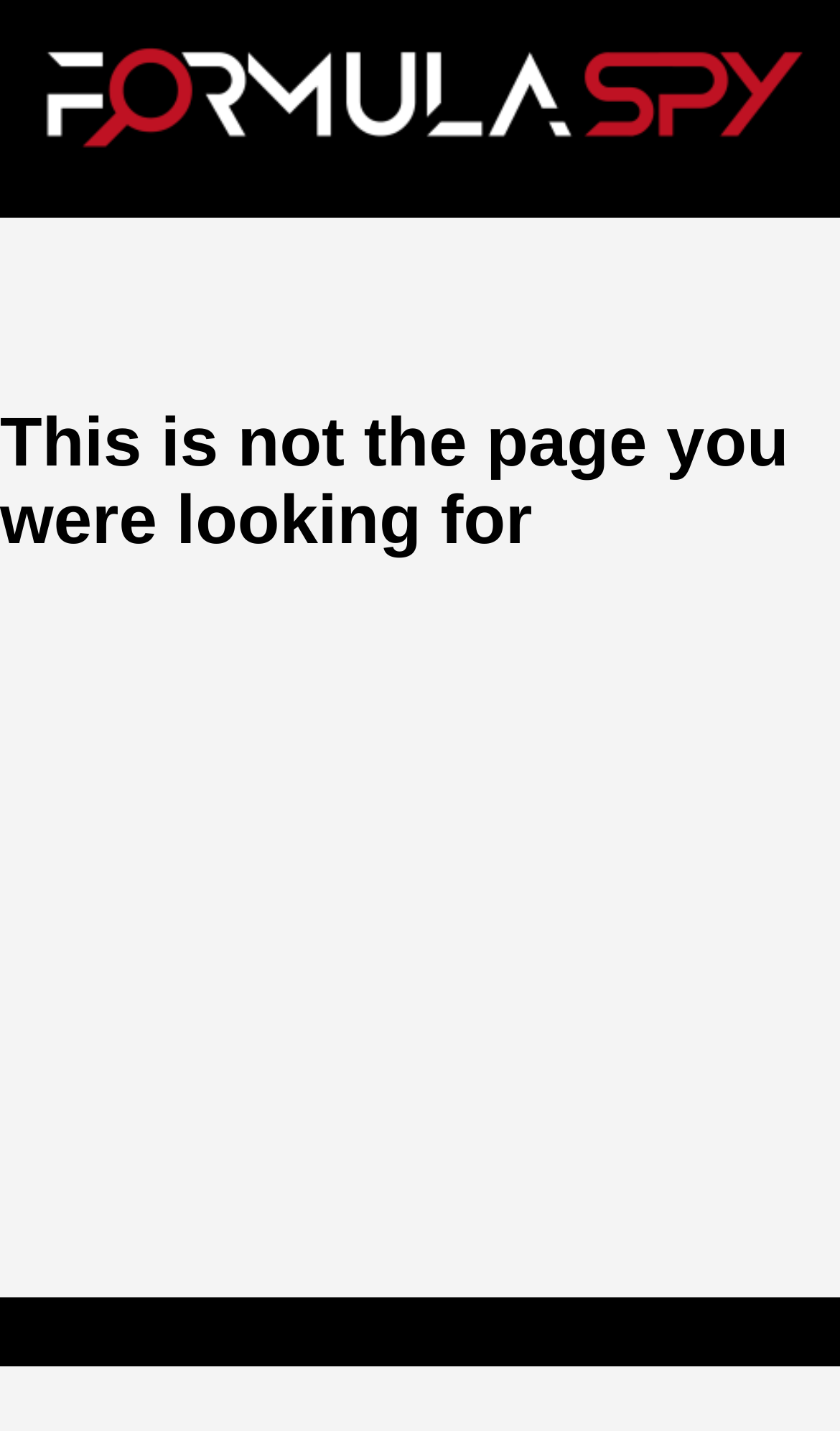Determine which piece of text is the heading of the webpage and provide it.

This is not the page you were looking for